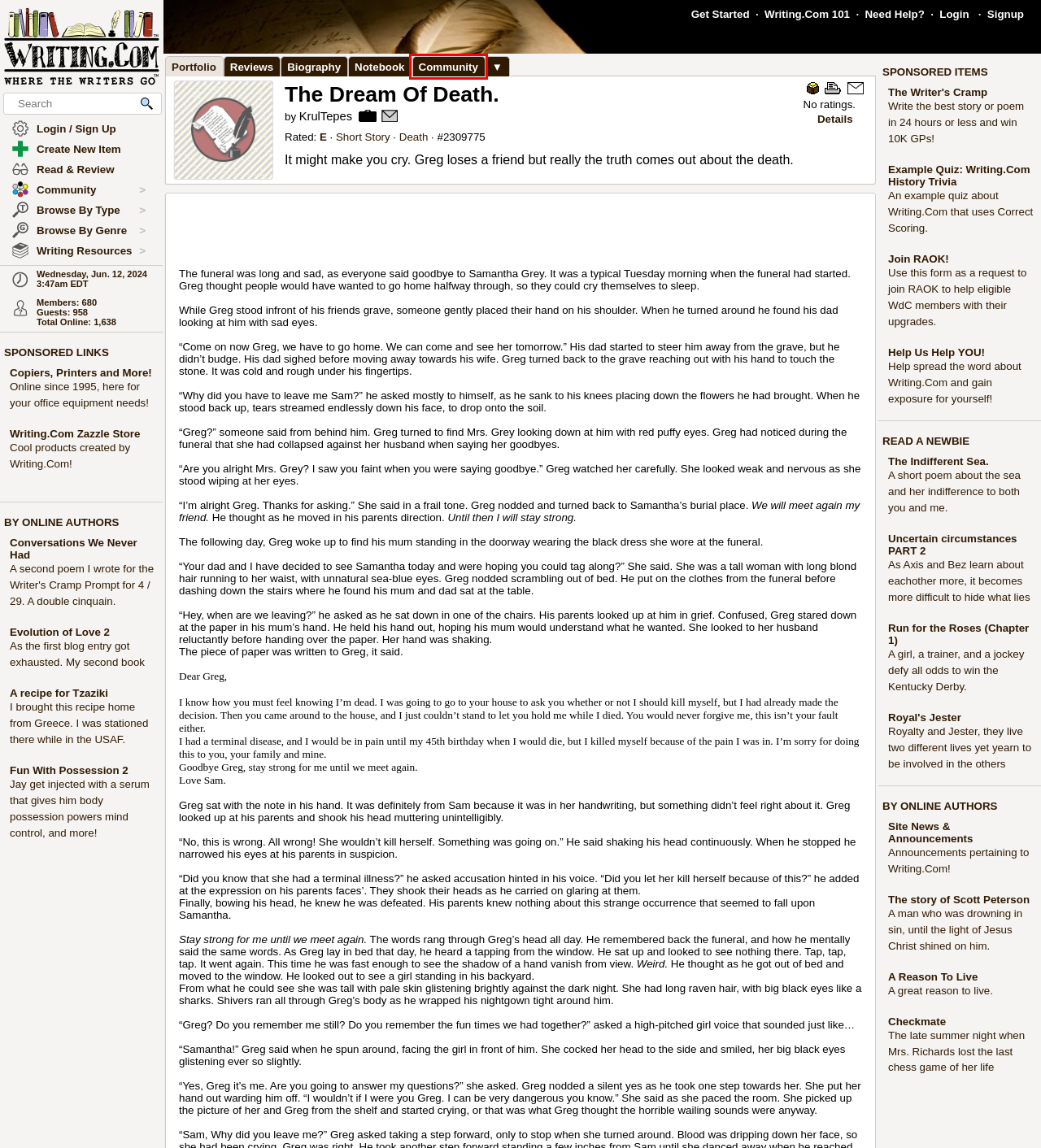Look at the screenshot of a webpage, where a red bounding box highlights an element. Select the best description that matches the new webpage after clicking the highlighted element. Here are the candidates:
A. Help Us Help YOU! - Writing.Com
B. KrulTepes's Notebook - Writing.Com
C. Evolution of Love 2 (Book) - Writing.Com
D. Join RAOK! (Survey) - Writing.Com
E. A Reason To Live - Writing.Com
F. Login to get started! - Writing.Com
G. Access Restricted;  Details Below - Writing.Com
H. Community Recognitions: crowleyeusford - Writing.Com

H